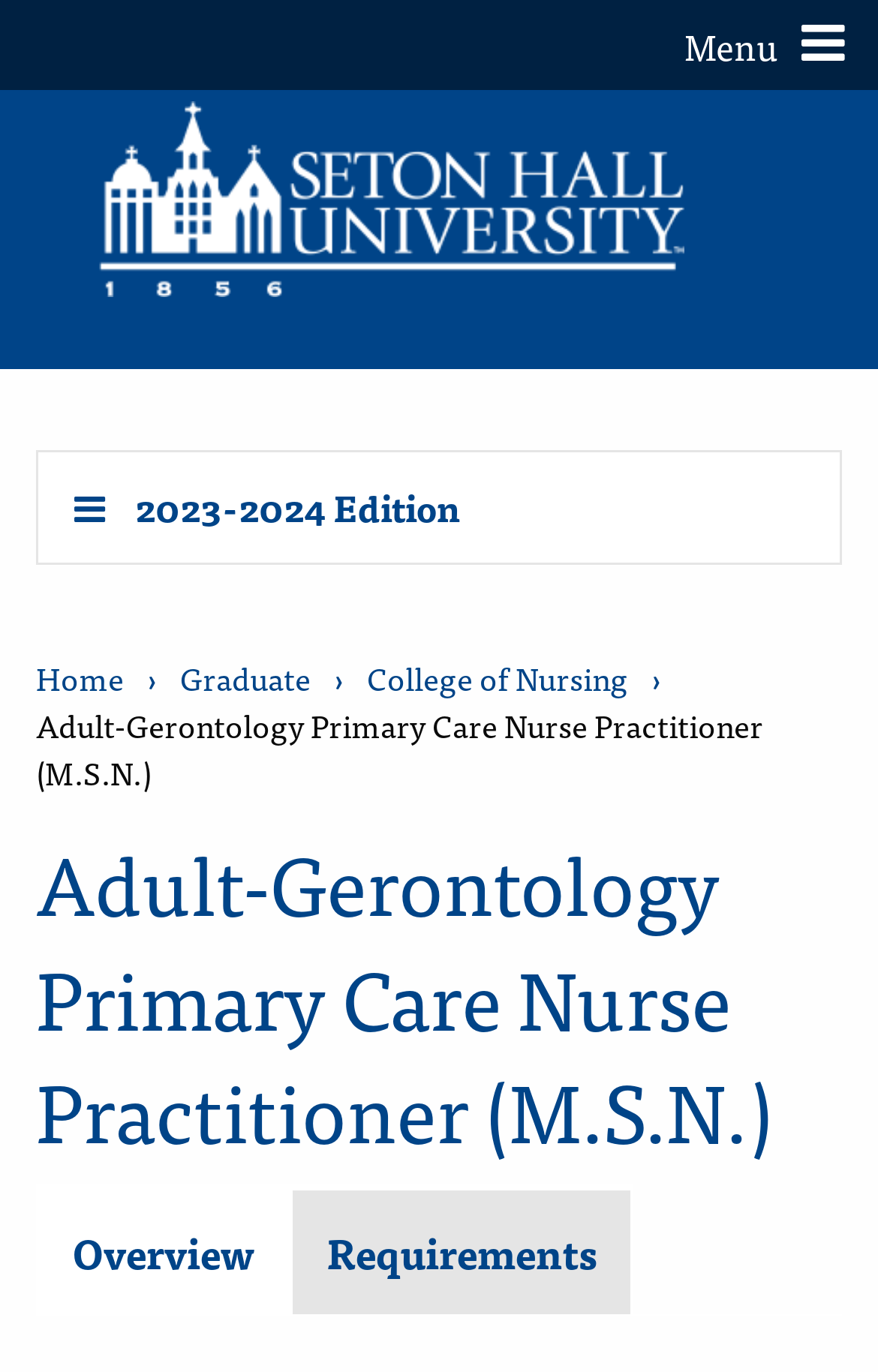Please identify the bounding box coordinates of the element I should click to complete this instruction: 'Toggle the menu'. The coordinates should be given as four float numbers between 0 and 1, like this: [left, top, right, bottom].

[0.0, 0.0, 1.0, 0.066]